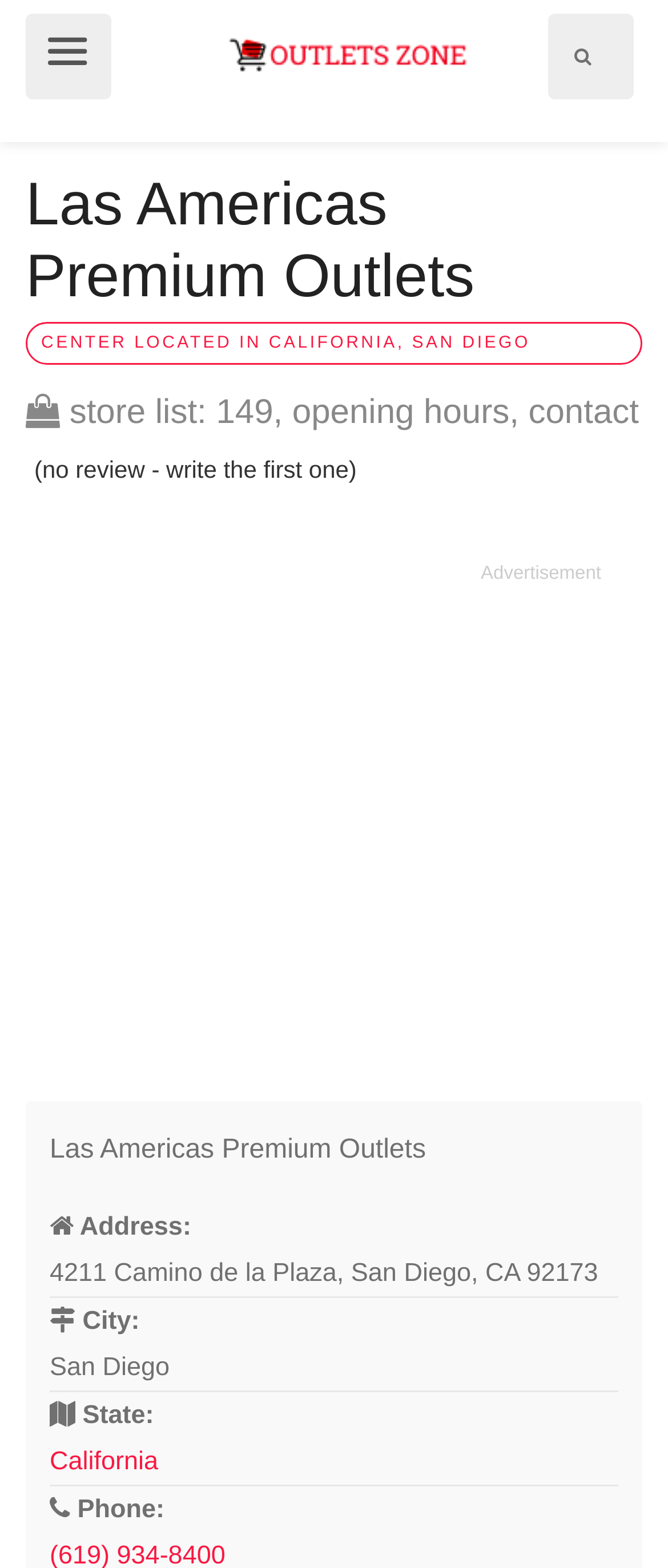How many factory stores are in Las Americas Premium Outlets?
Answer the question based on the image using a single word or a brief phrase.

149